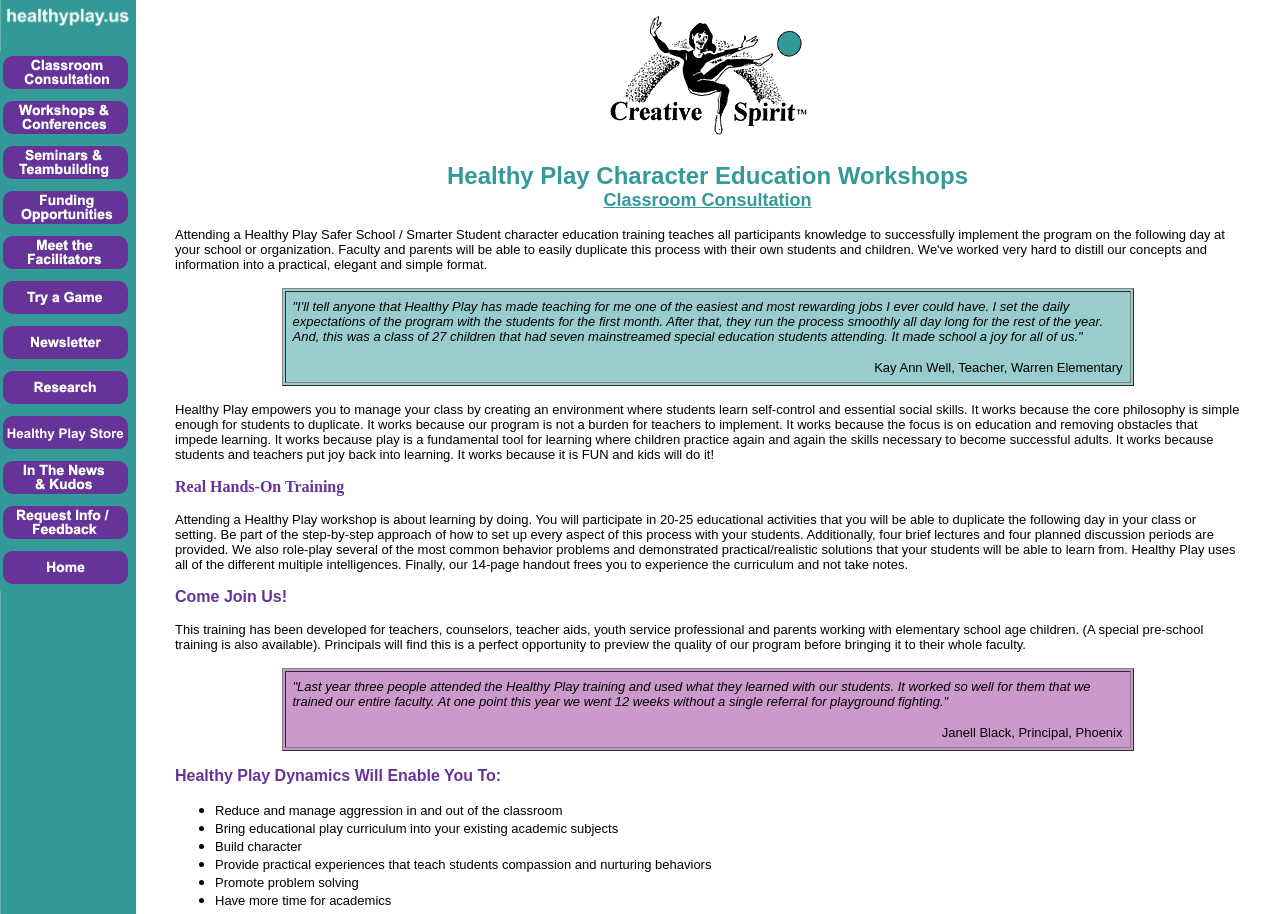Can you find the bounding box coordinates for the element to click on to achieve the instruction: "Learn about Funding Opportunities for Creative Spirit Character Education Programs"?

[0.0, 0.237, 0.103, 0.256]